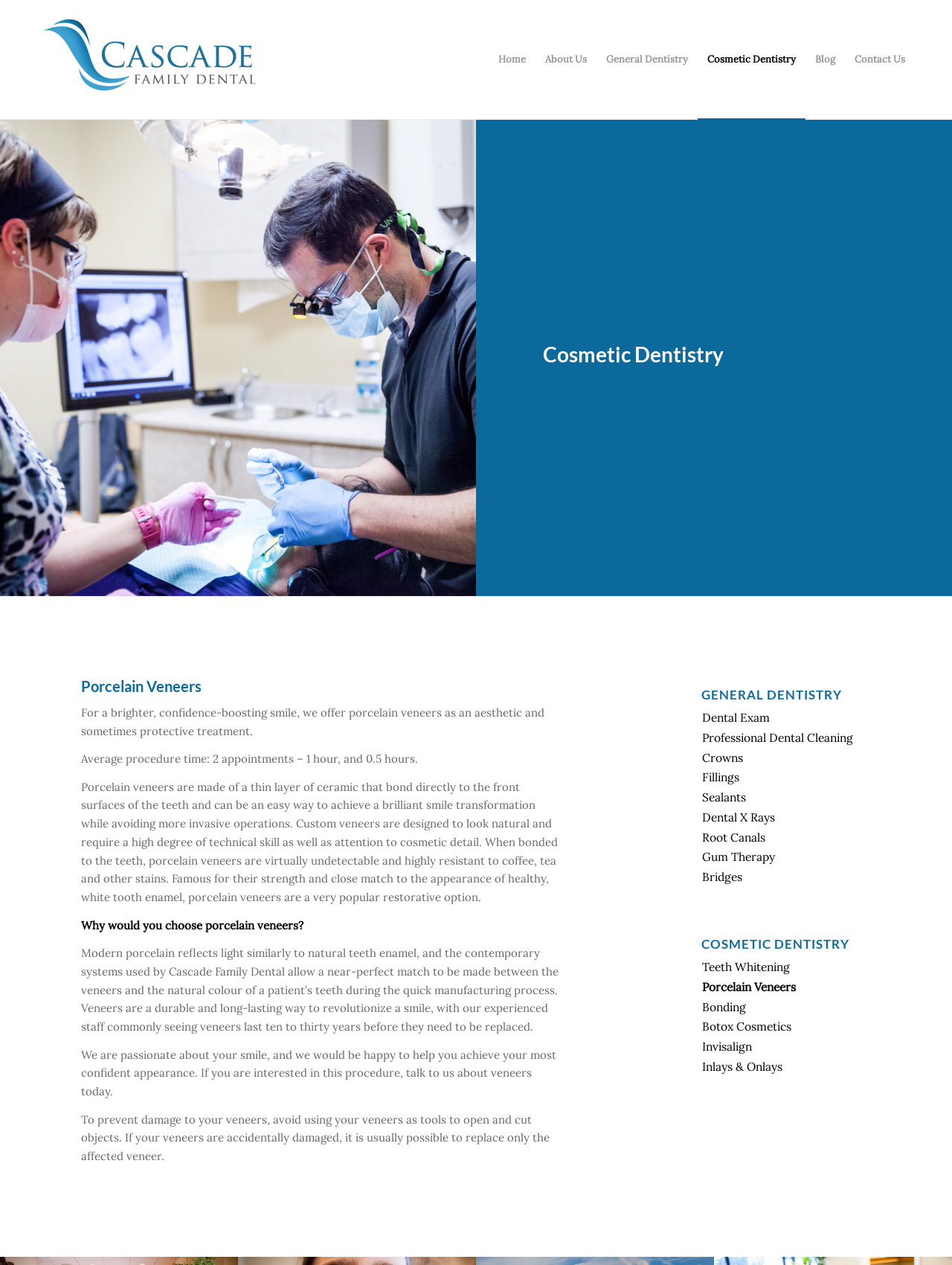Can you show the bounding box coordinates of the region to click on to complete the task described in the instruction: "Read about Cosmetic Dentistry"?

[0.733, 0.0, 0.846, 0.094]